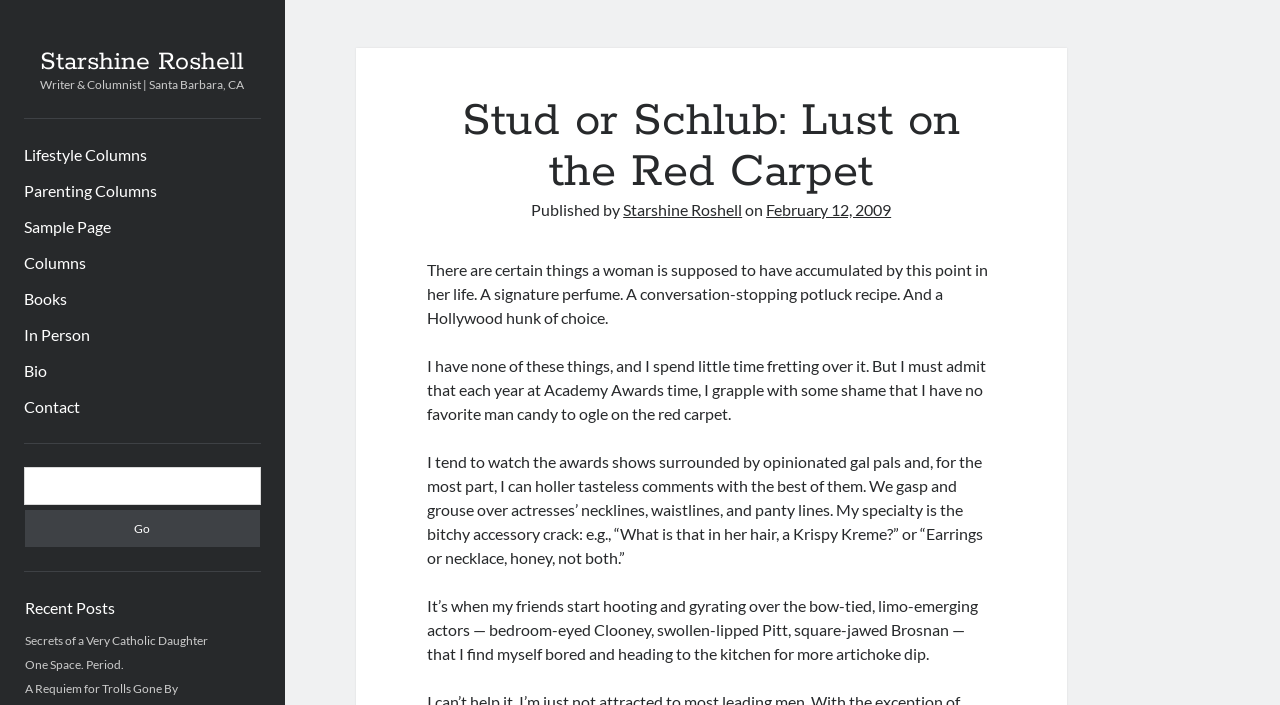Determine the bounding box coordinates for the element that should be clicked to follow this instruction: "Click on the link to view Lifestyle Columns". The coordinates should be given as four float numbers between 0 and 1, in the format [left, top, right, bottom].

[0.019, 0.203, 0.115, 0.237]